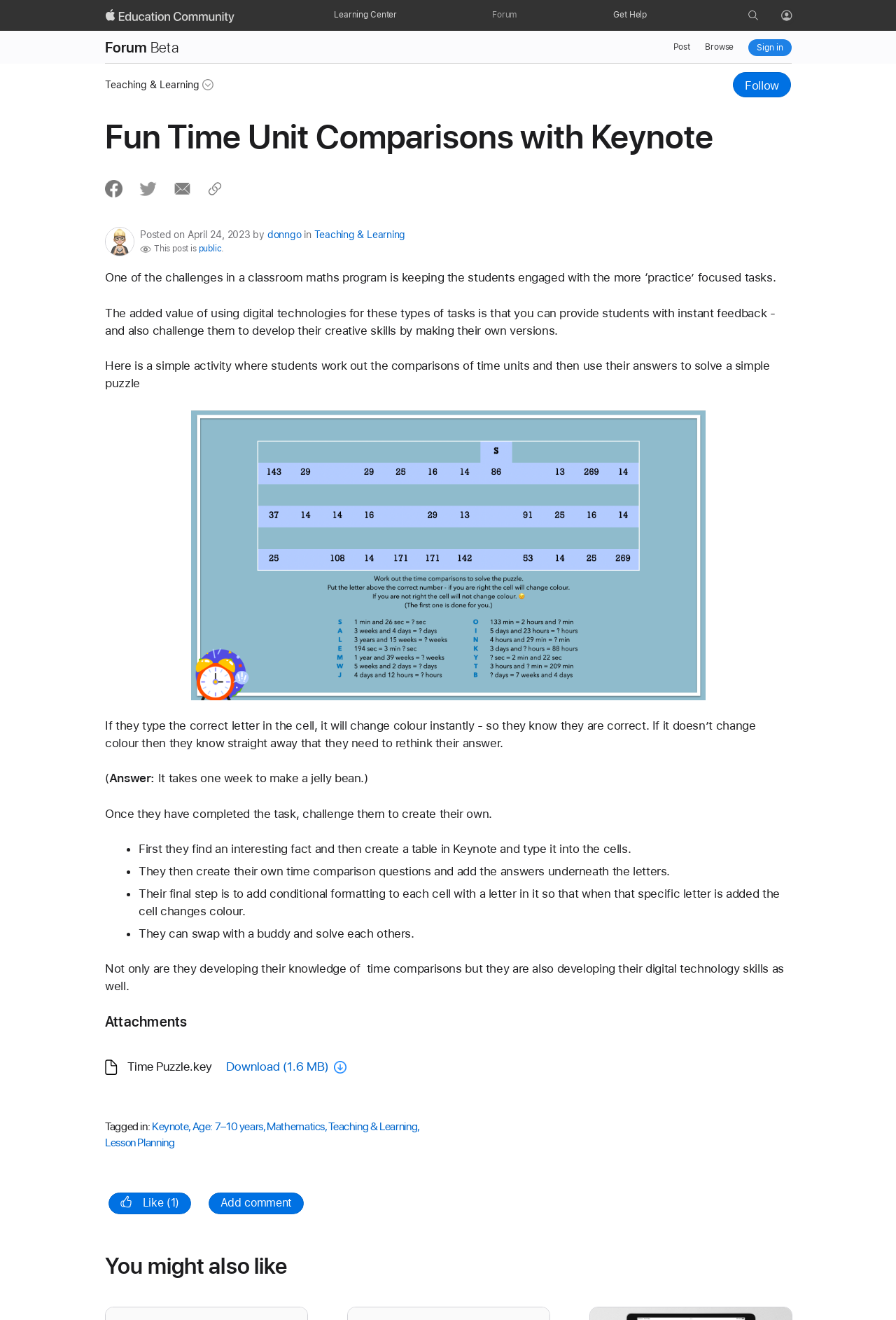Describe the entire webpage, focusing on both content and design.

This webpage is about a teaching resource on using Keynote for unit comparisons in a math classroom. At the top, there is a navigation bar with links to the "Education Community", "Learning Center", "Forum", and "Get Help". Below this, there is a search bar and a "Sign in" link.

The main content of the page is divided into sections. The first section has a heading "Fun Time Unit Comparisons with Keynote" and is followed by a series of paragraphs discussing the challenges of keeping students engaged in math practice tasks and how using digital technologies can provide instant feedback and encourage creative skills. 

To the left of this section, there are social media buttons for Facebook, Twitter, and email, as well as a "Copy link" button. Below this, there is information about the post, including the date it was posted, the author, and the category it was posted in.

The main content continues with a description of a simple activity where students work out time unit comparisons and then use their answers to solve a puzzle. This is accompanied by an image of a user-uploaded image. The text then explains how the activity works, including how students can create their own puzzles and challenge each other.

The next section is a list of steps for students to create their own time comparison puzzles, including finding an interesting fact, creating a table in Keynote, and adding conditional formatting to the cells. 

The final sections of the page include a heading "Attachments" with a downloadable file, a list of tags, and a section with links to related topics. At the very bottom, there are buttons to like or add a comment to the post, as well as a heading "You might also like" with no content below it.